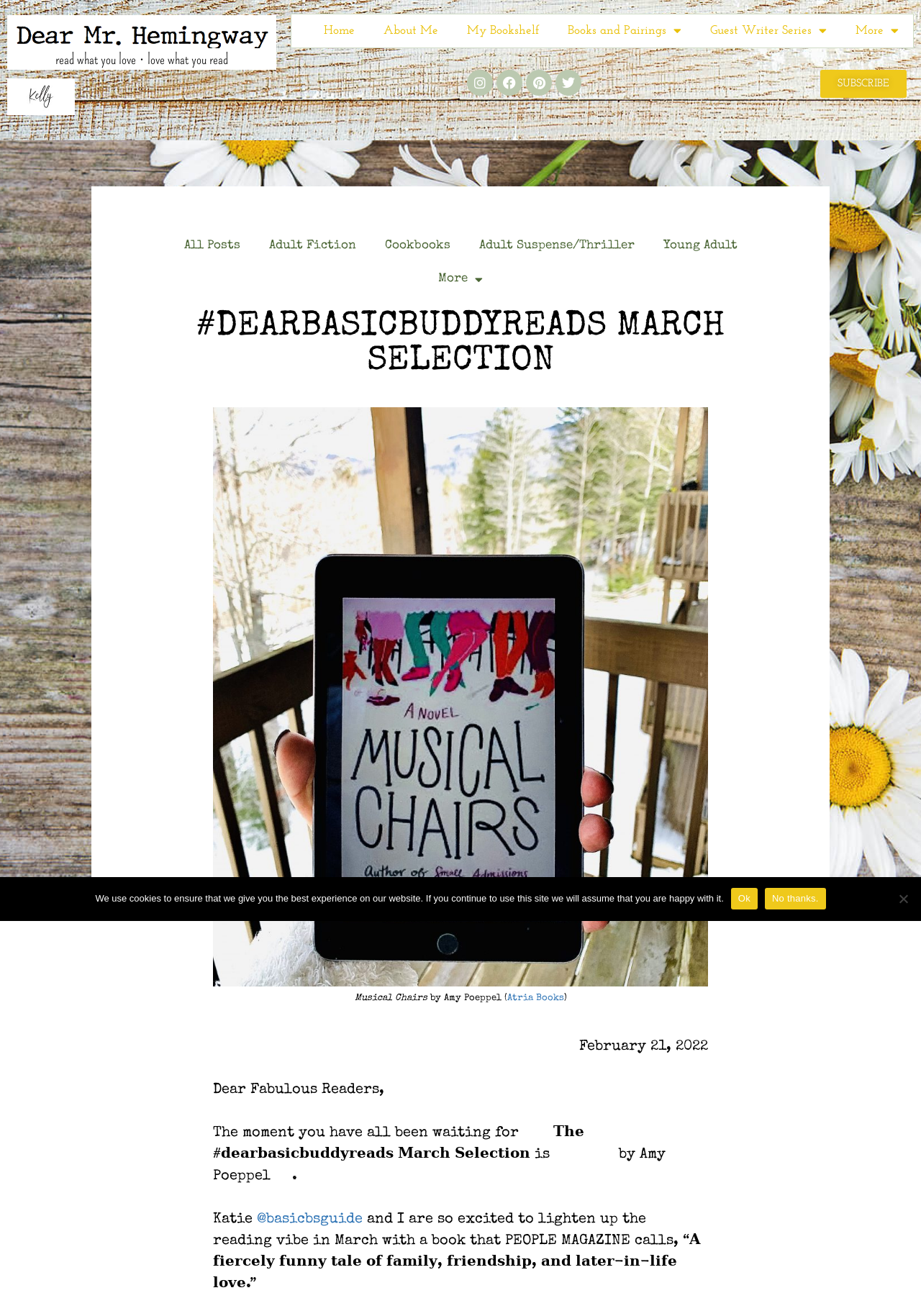Given the element description Books and Pairings, identify the bounding box coordinates for the UI element on the webpage screenshot. The format should be (top-left x, top-left y, bottom-right x, bottom-right y), with values between 0 and 1.

[0.601, 0.011, 0.755, 0.036]